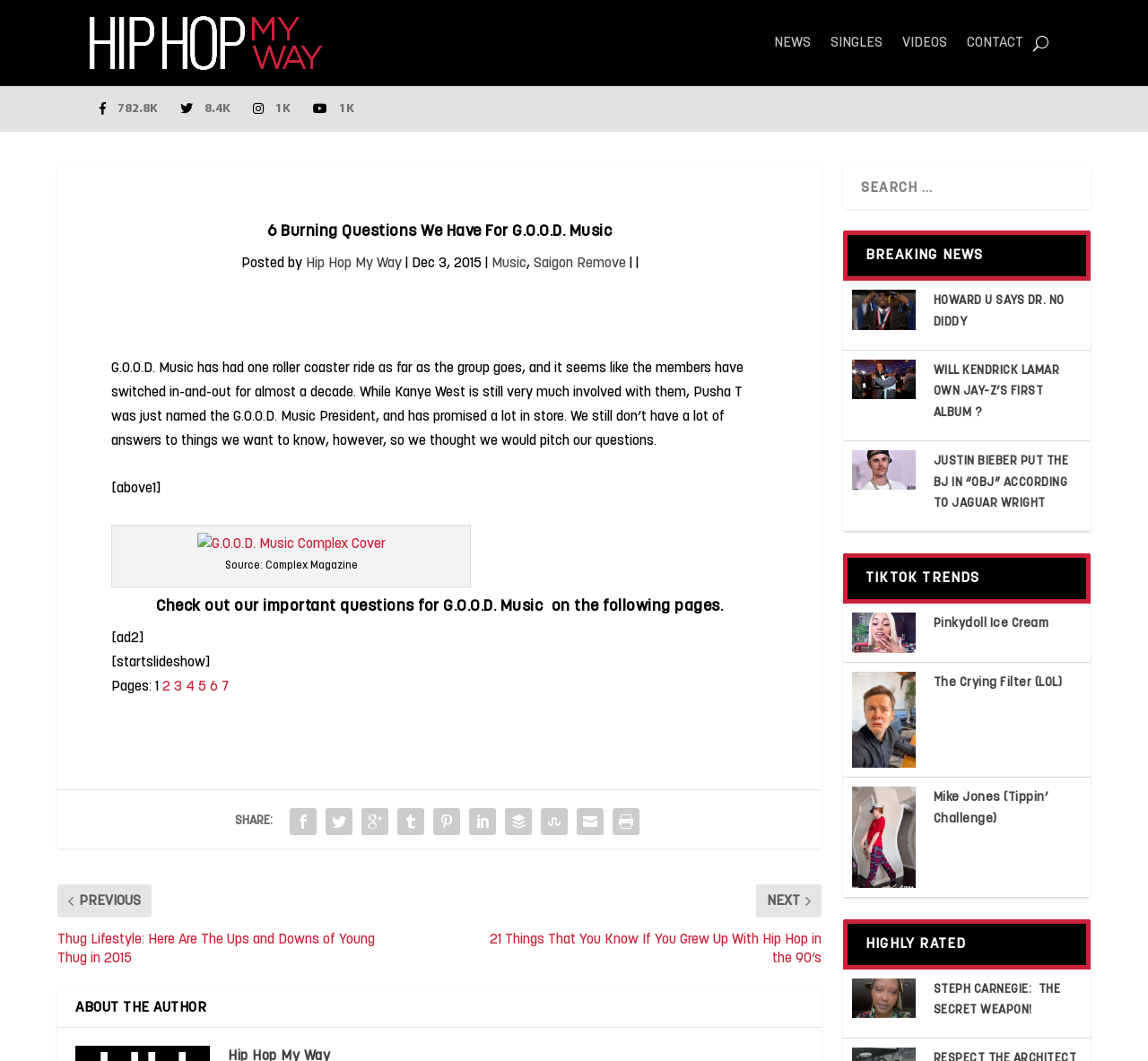Please specify the bounding box coordinates of the clickable section necessary to execute the following command: "Click on SHARE".

[0.205, 0.768, 0.238, 0.781]